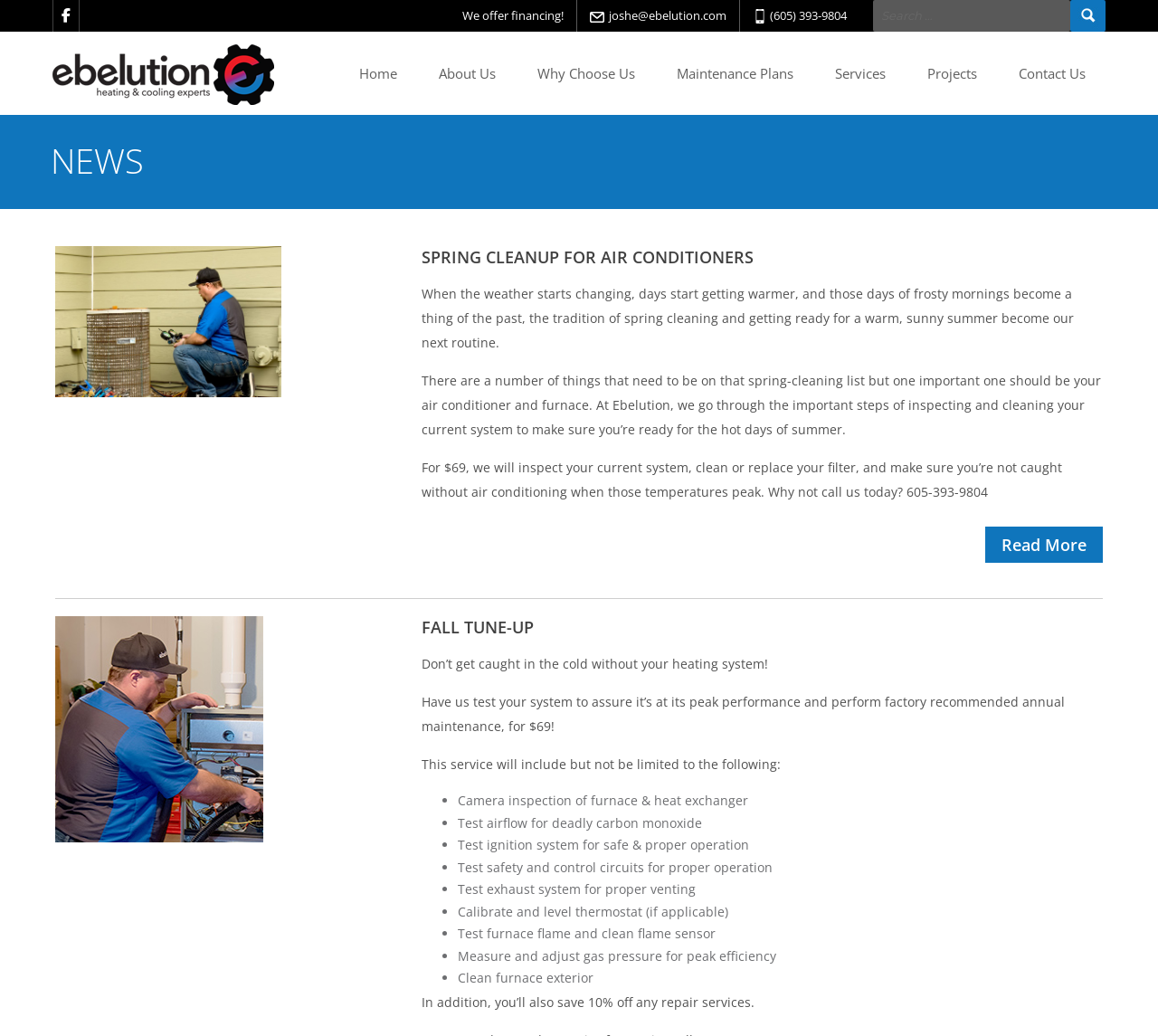Please give the bounding box coordinates of the area that should be clicked to fulfill the following instruction: "Read more about spring cleanup for air conditioners". The coordinates should be in the format of four float numbers from 0 to 1, i.e., [left, top, right, bottom].

[0.851, 0.508, 0.952, 0.543]